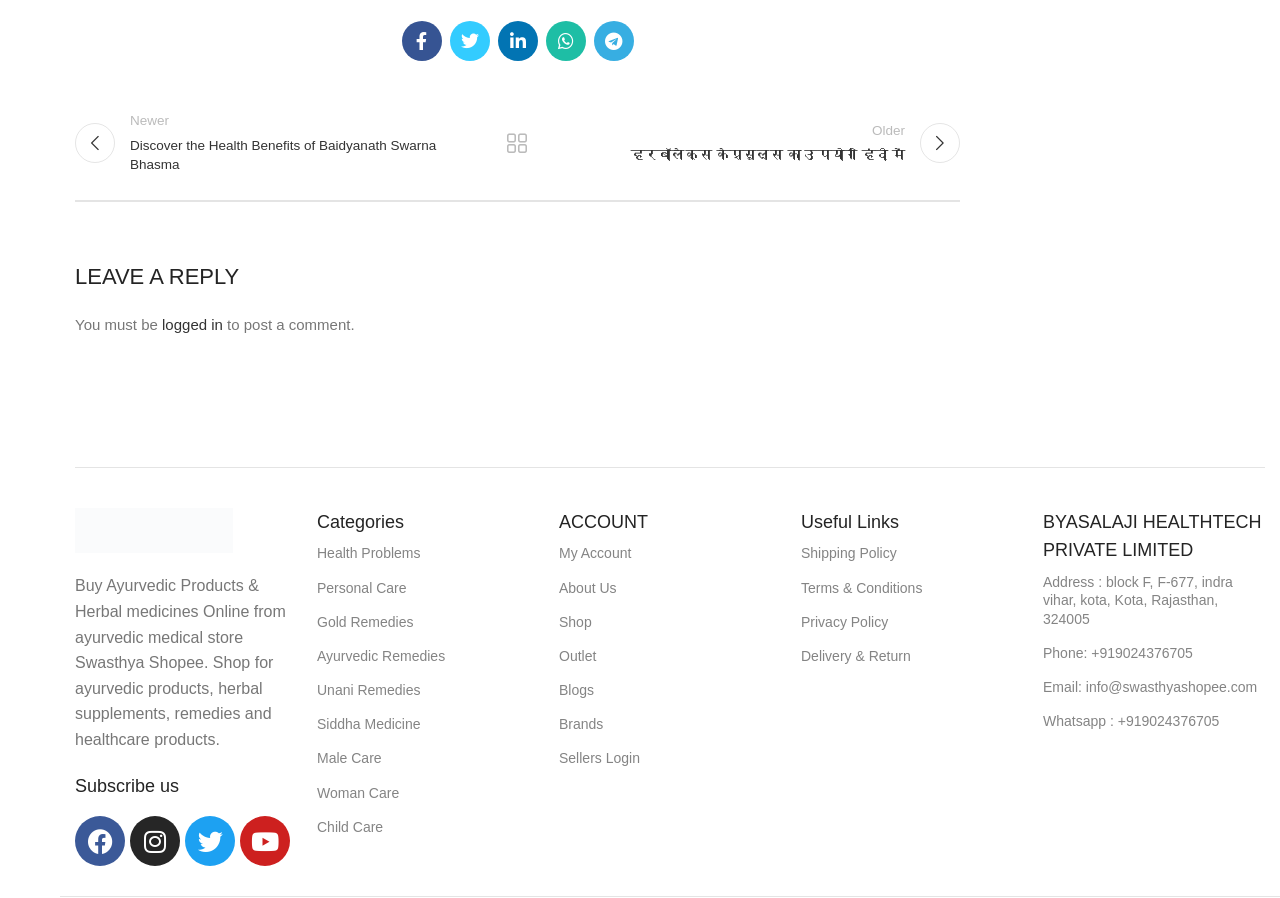Extract the bounding box for the UI element that matches this description: "aria-label="Linkedin social link"".

[0.389, 0.024, 0.42, 0.068]